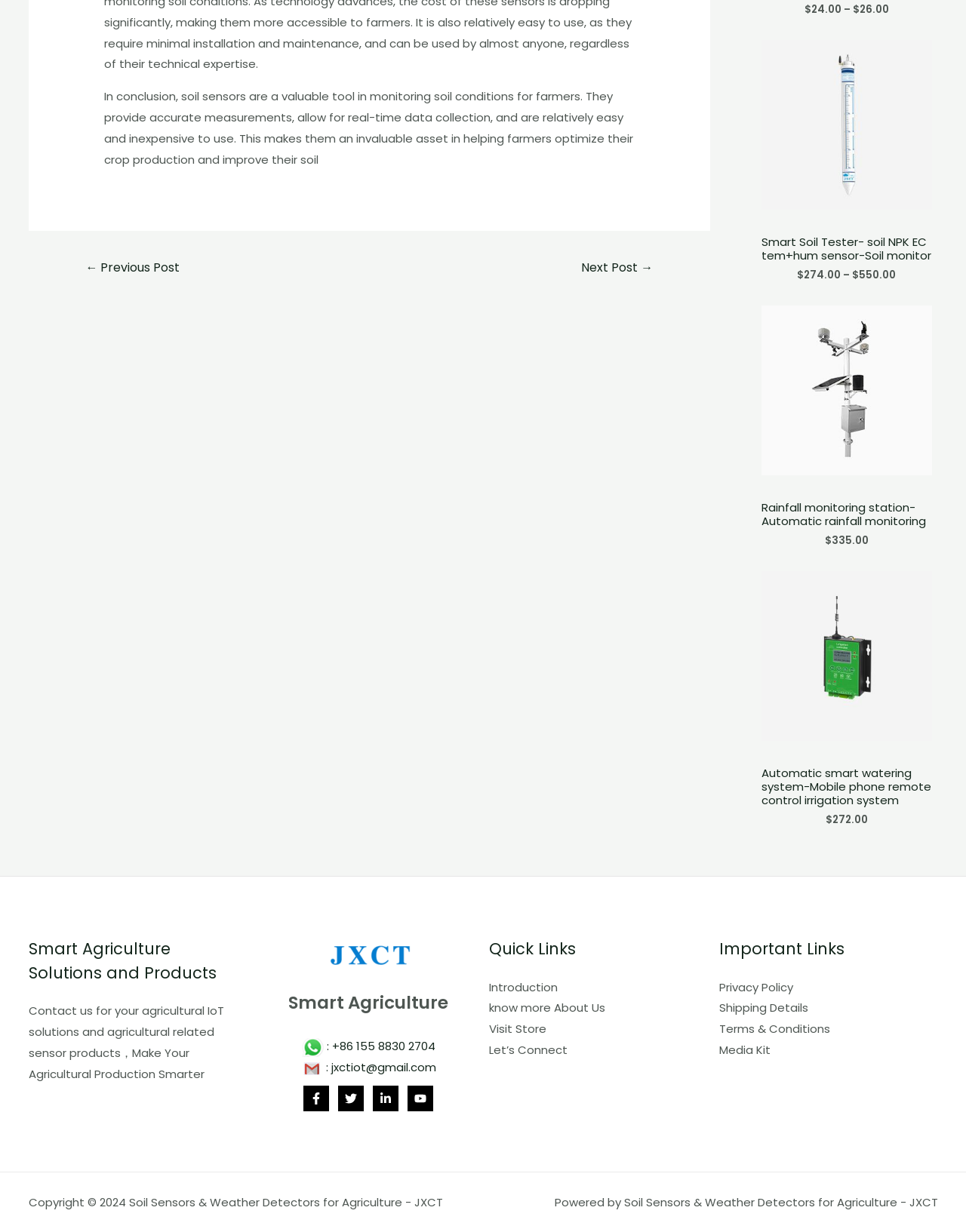Answer the question briefly using a single word or phrase: 
How can I contact the company?

Phone or email